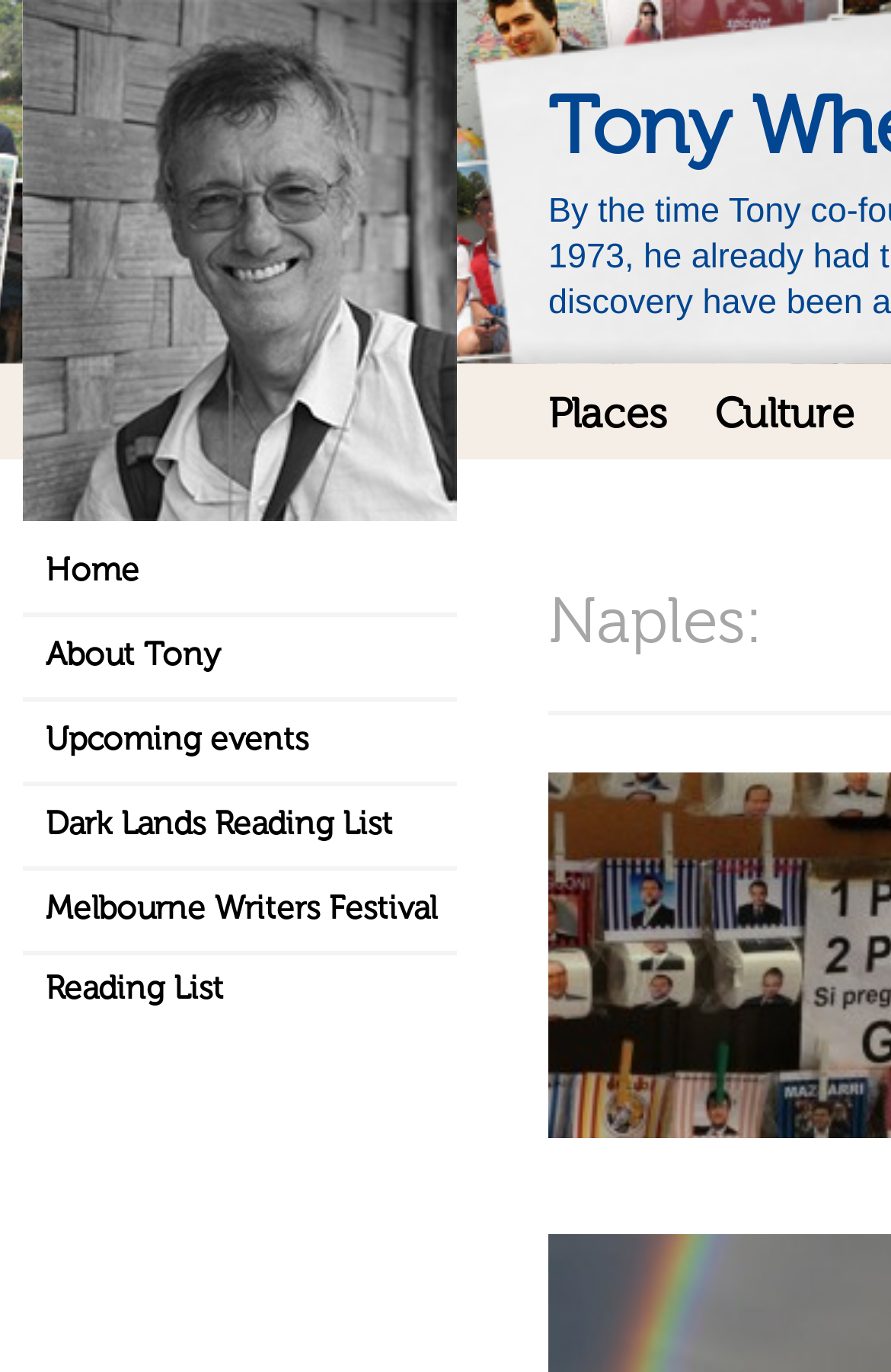Given the description: "Dark Lands Reading List", determine the bounding box coordinates of the UI element. The coordinates should be formatted as four float numbers between 0 and 1, [left, top, right, bottom].

[0.026, 0.573, 0.513, 0.635]